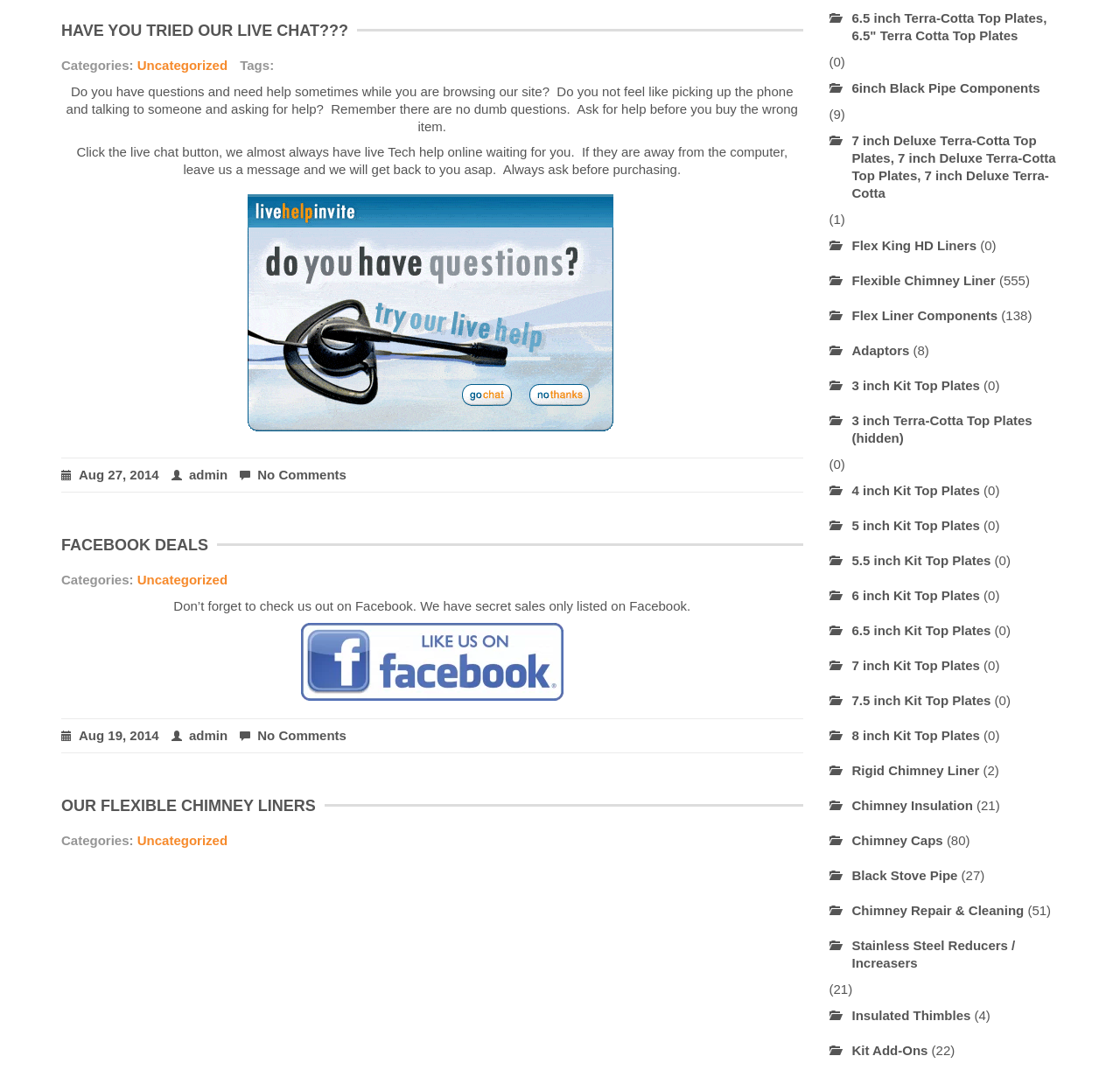Please provide a one-word or phrase answer to the question: 
How many comments are there on the 'FACEBOOK DEALS' article?

No Comments